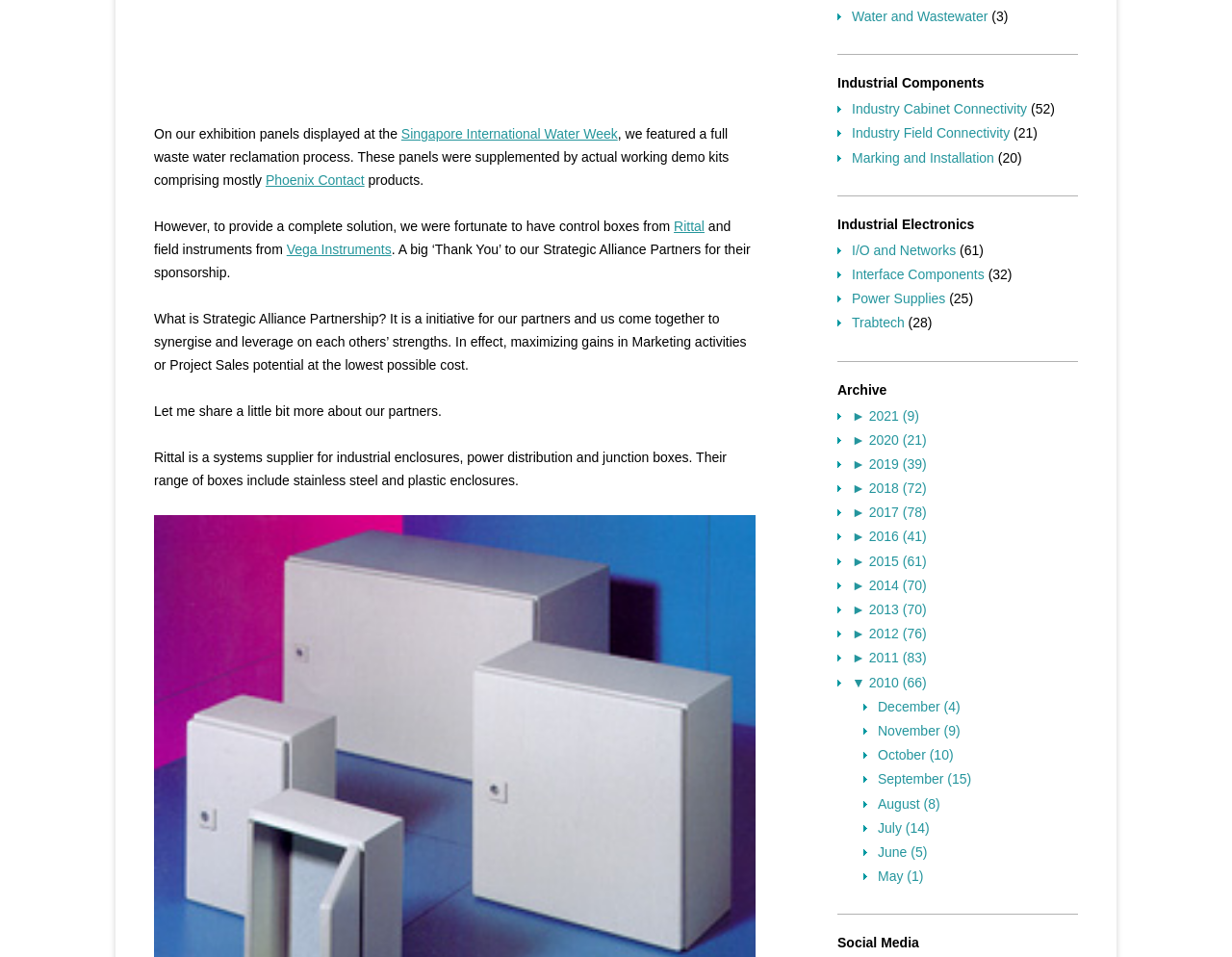Identify the bounding box coordinates for the UI element mentioned here: "▼ 2010 (66)". Provide the coordinates as four float values between 0 and 1, i.e., [left, top, right, bottom].

[0.691, 0.705, 0.752, 0.721]